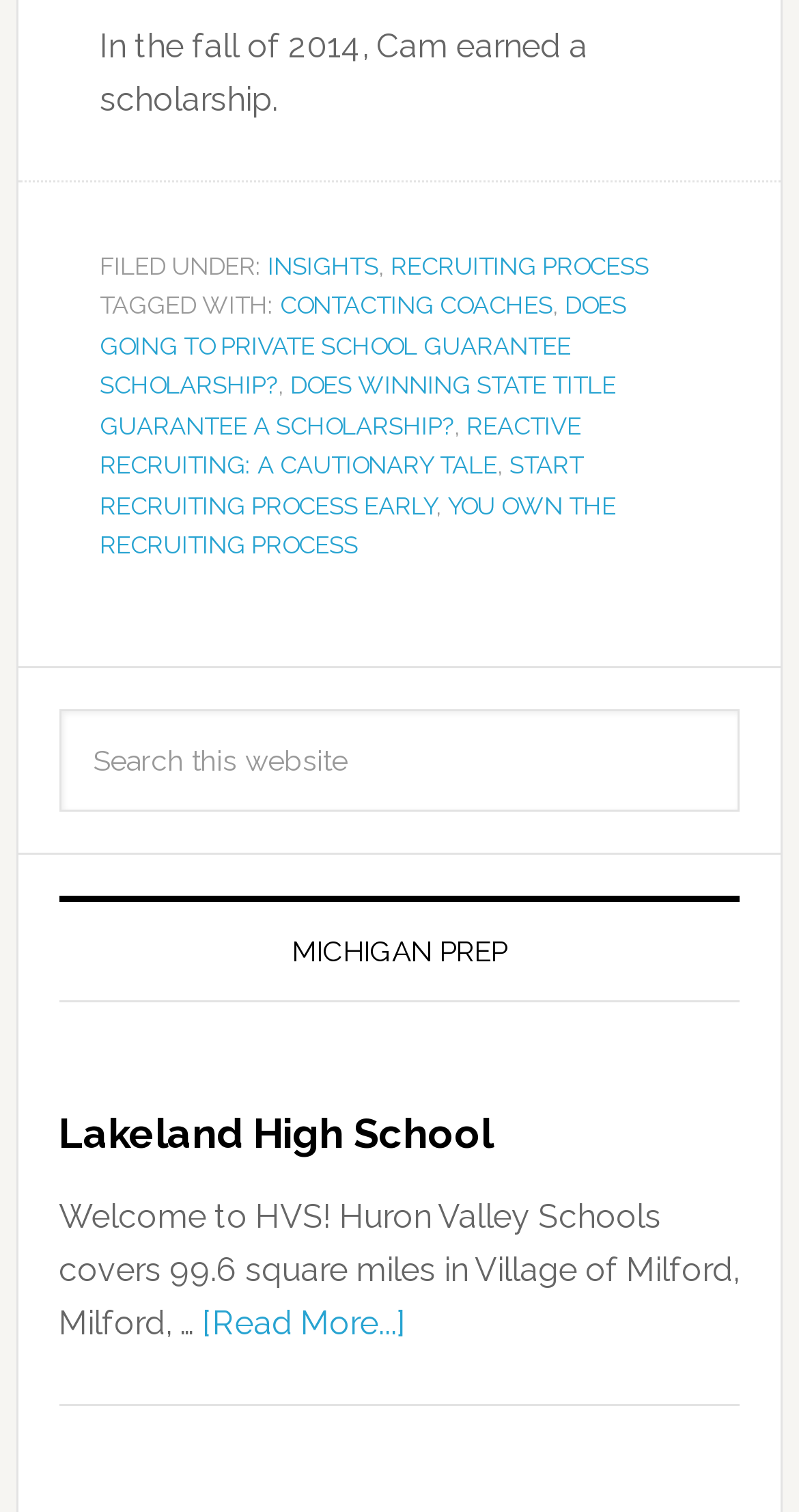What is the name of the school district mentioned?
Please use the image to provide a one-word or short phrase answer.

Huron Valley Schools